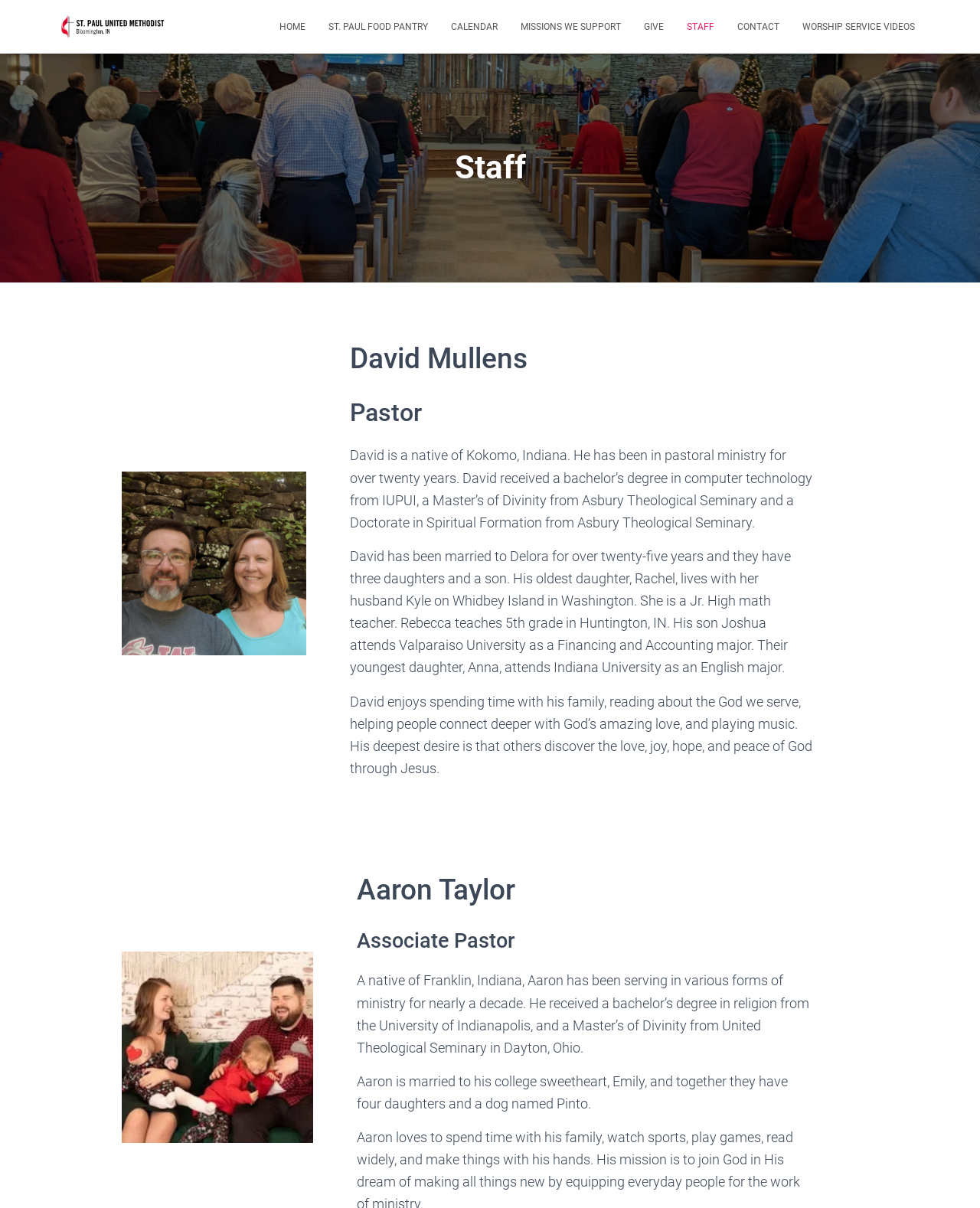Explain the webpage's layout and main content in detail.

The webpage is about the staff of St. Paul United Methodist Church. At the top, there is a horizontal navigation menu with 8 links: "St. Paul United Methodist Church", "HOME", "ST. PAUL FOOD PANTRY", "CALENDAR", "MISSIONS WE SUPPORT", "GIVE", "STAFF", and "CONTACT". 

Below the navigation menu, there is a large heading "Staff" that spans most of the width of the page. Underneath this heading, there are two columns of content. The left column contains two images, one above the other. 

The right column contains the staff profiles. The first profile is of David Mullens, who is a pastor. His profile includes a heading with his name, a heading with his title, and three paragraphs of text describing his background, family, and interests. 

Below David's profile, there is another profile of Aaron Taylor, who is an associate pastor. His profile also includes a heading with his name, a heading with his title, and two paragraphs of text describing his background and family.